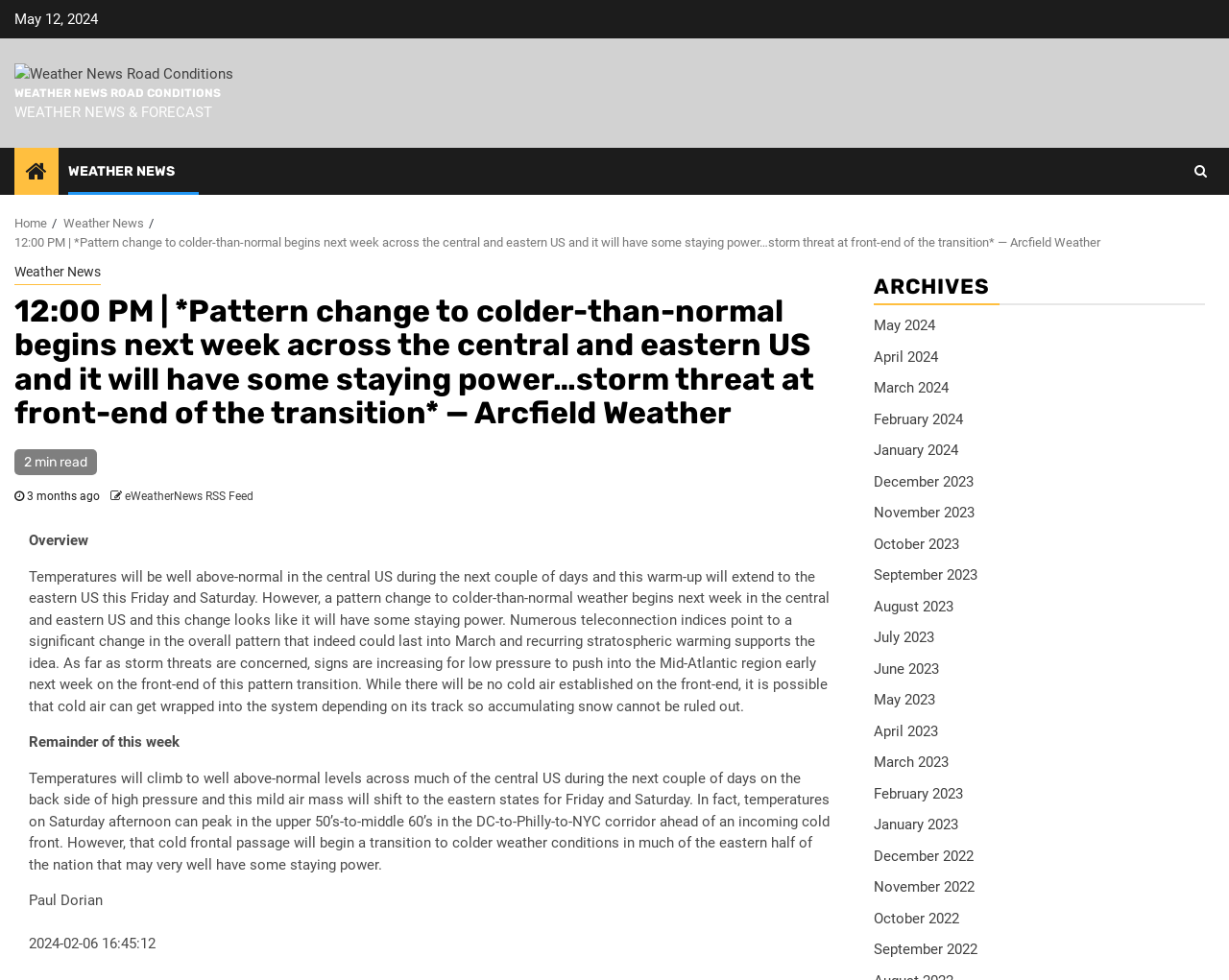Using the information in the image, could you please answer the following question in detail:
What is the author of the weather news article?

I found the author's name 'Paul Dorian' at the bottom of the webpage, which is likely the person who wrote the weather news article.